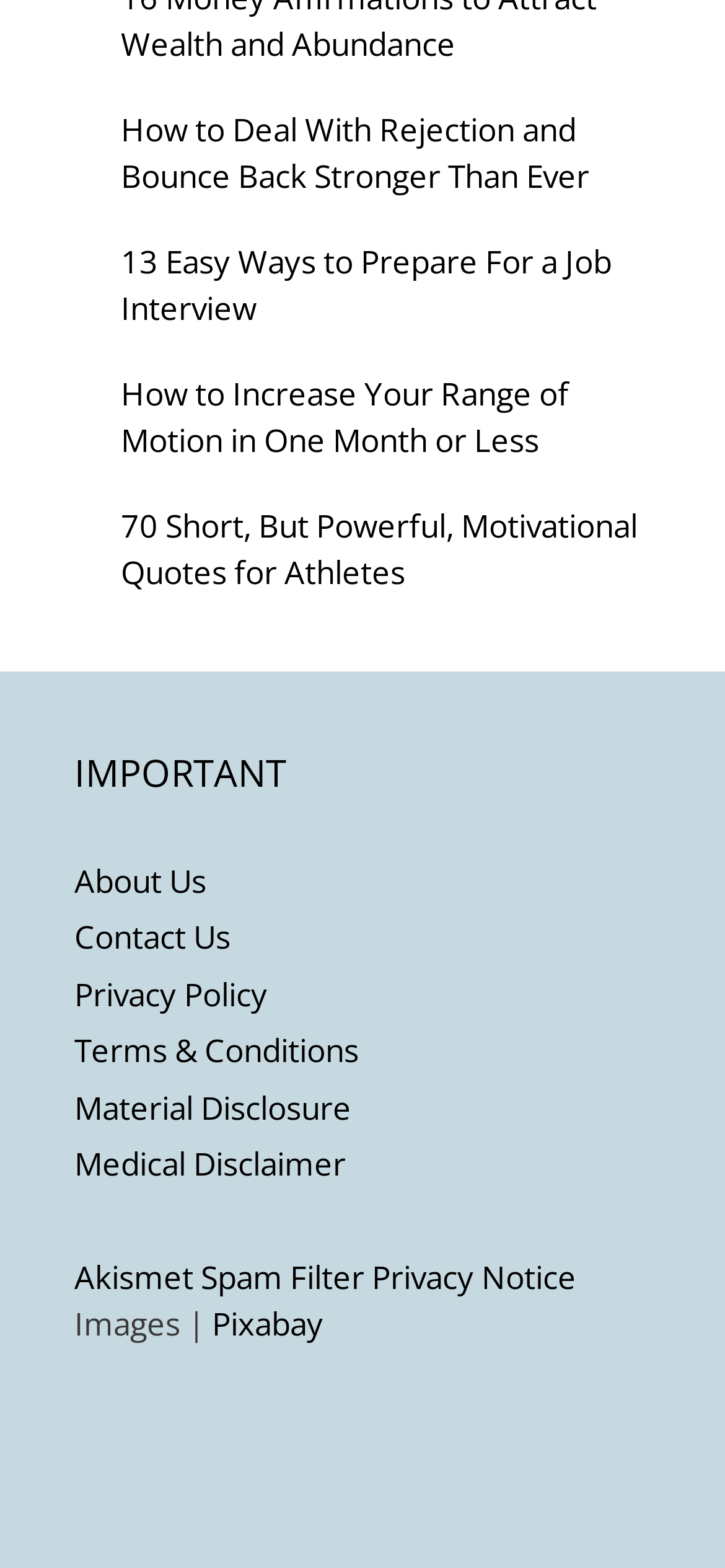Please specify the coordinates of the bounding box for the element that should be clicked to carry out this instruction: "View motivational quotes for athletes". The coordinates must be four float numbers between 0 and 1, formatted as [left, top, right, bottom].

[0.167, 0.321, 0.879, 0.379]